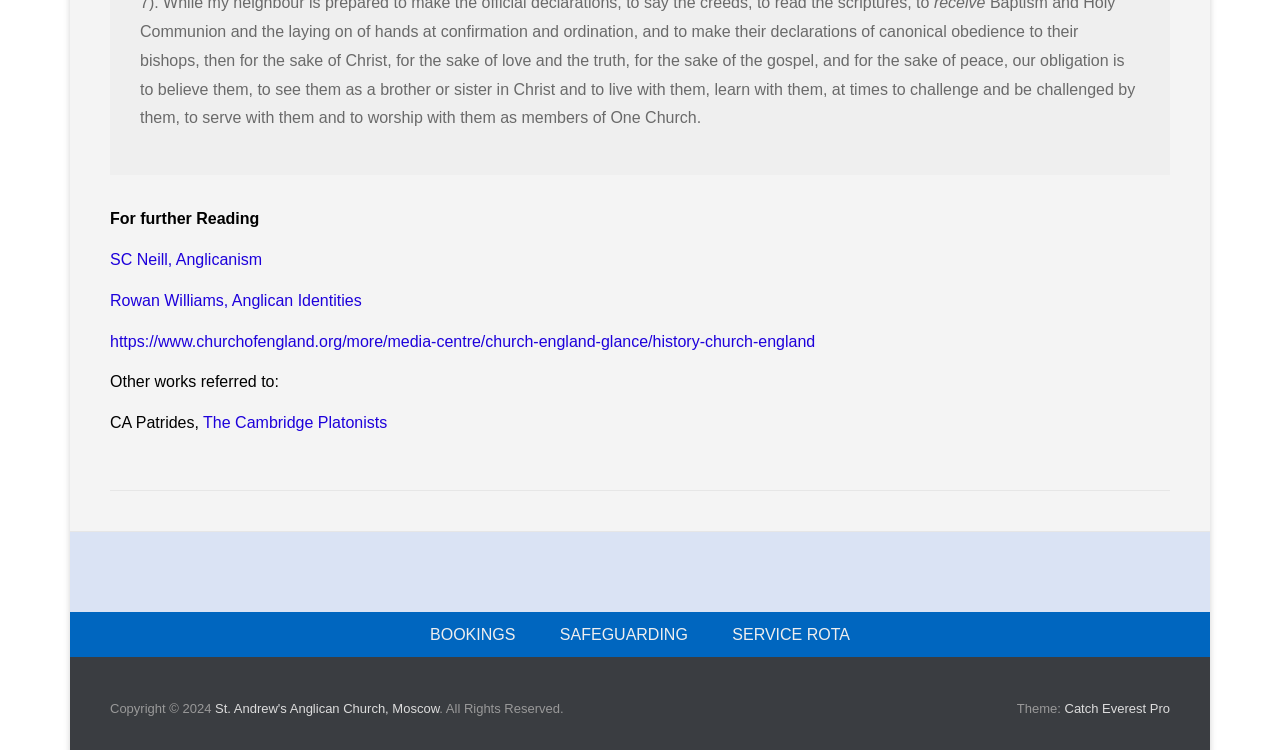Respond to the question below with a single word or phrase:
What is the copyright year?

2024